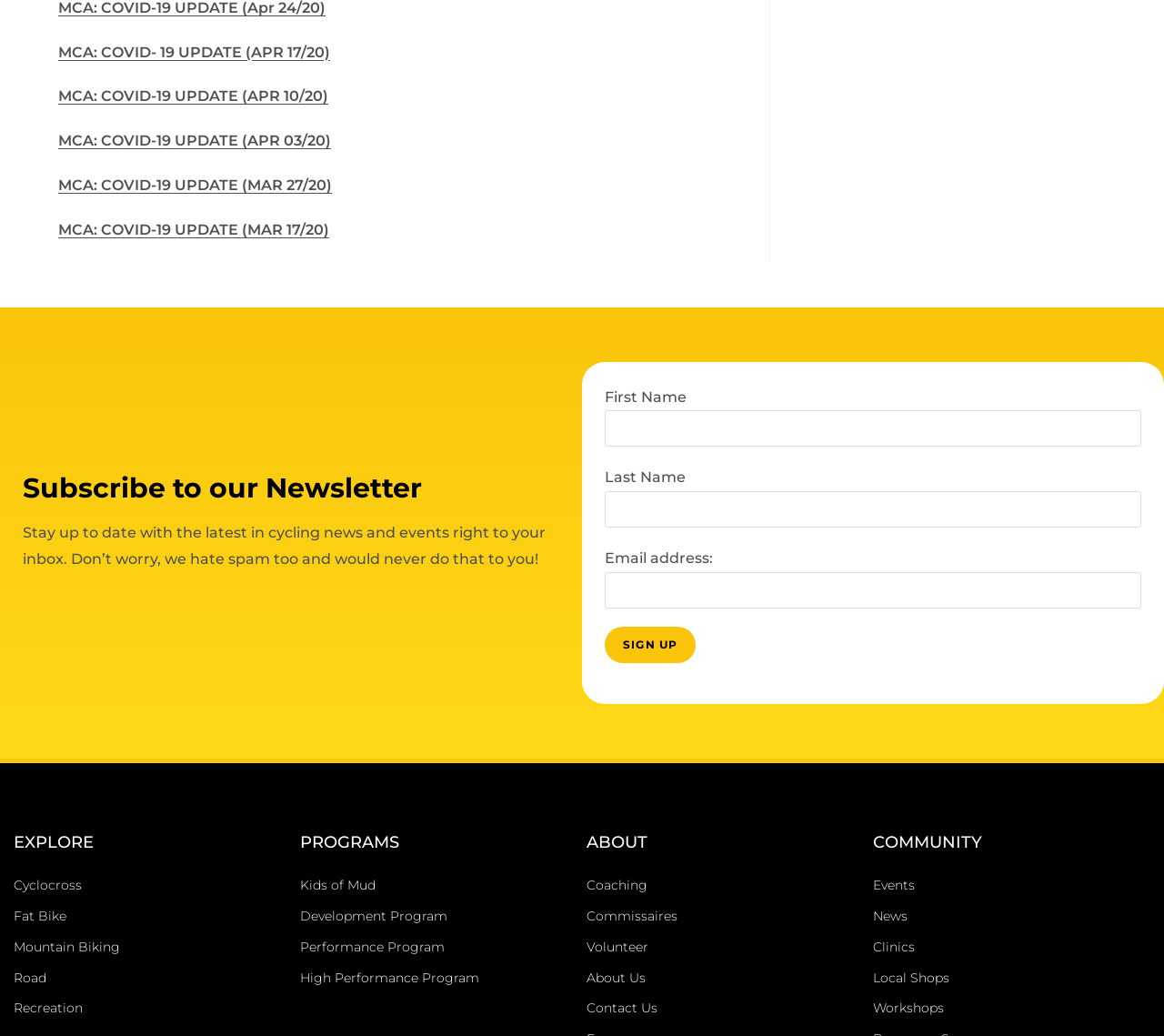What are the different sections on the webpage?
Using the visual information, answer the question in a single word or phrase.

EXPLORE, PROGRAMS, ABOUT, COMMUNITY